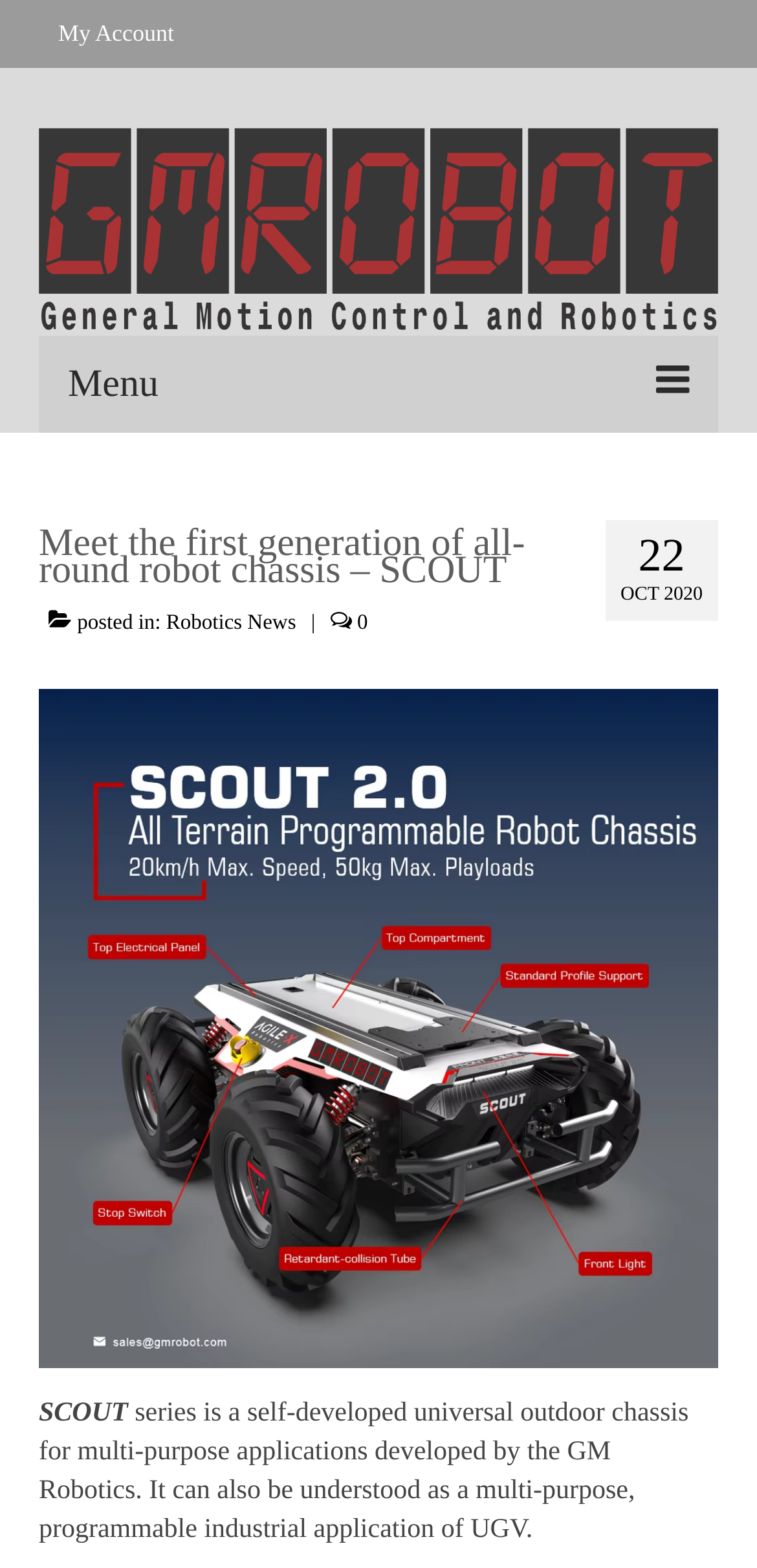Determine the bounding box coordinates of the section I need to click to execute the following instruction: "Read about SCOUT series". Provide the coordinates as four float numbers between 0 and 1, i.e., [left, top, right, bottom].

[0.051, 0.892, 0.178, 0.911]